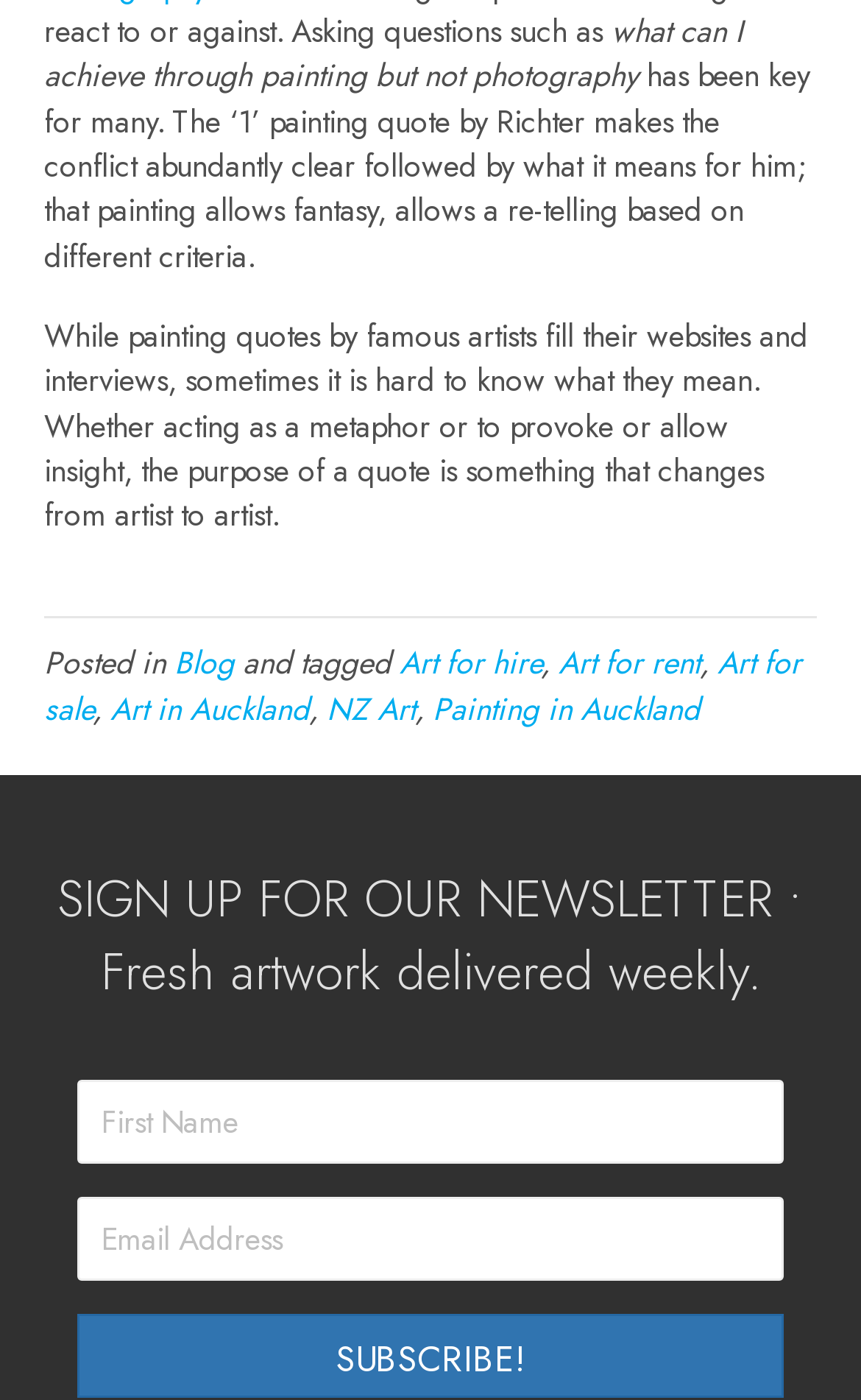Locate the bounding box coordinates of the element you need to click to accomplish the task described by this instruction: "Enter first name".

[0.09, 0.771, 0.91, 0.831]